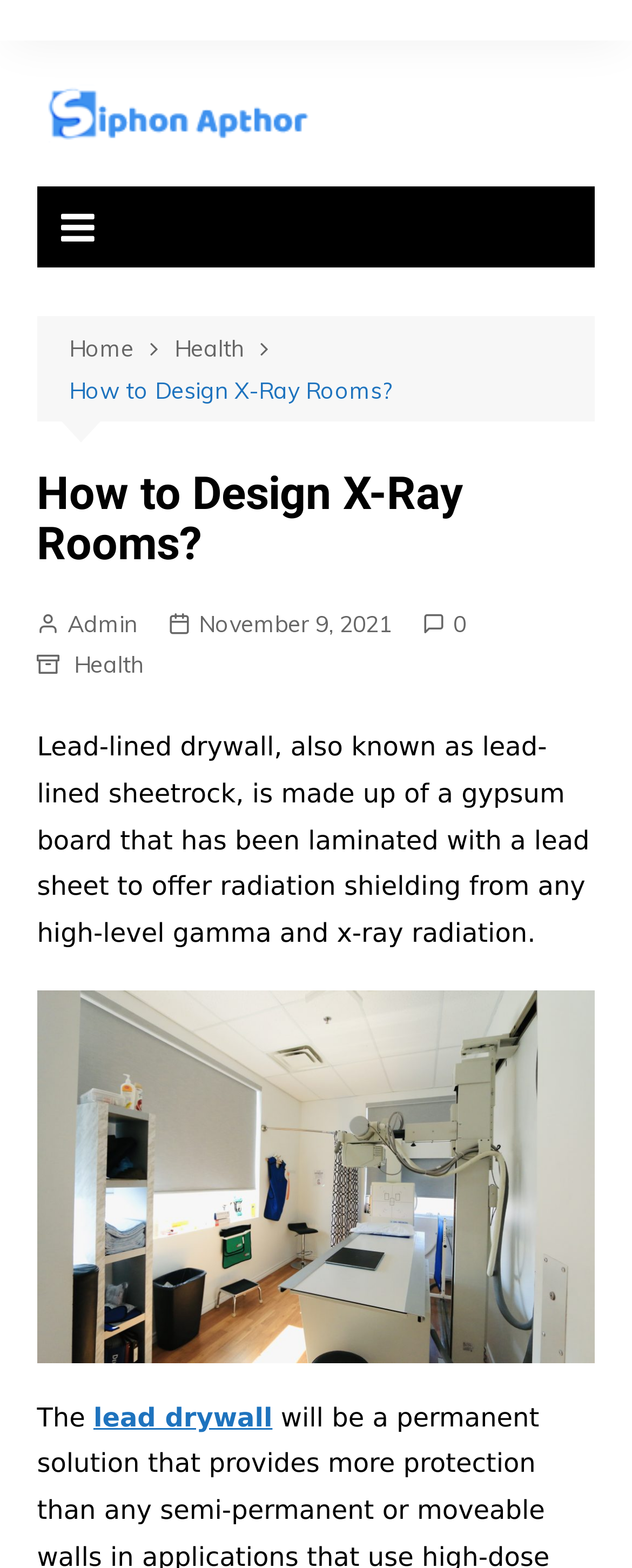Identify and provide the text of the main header on the webpage.

How to Design X-Ray Rooms?